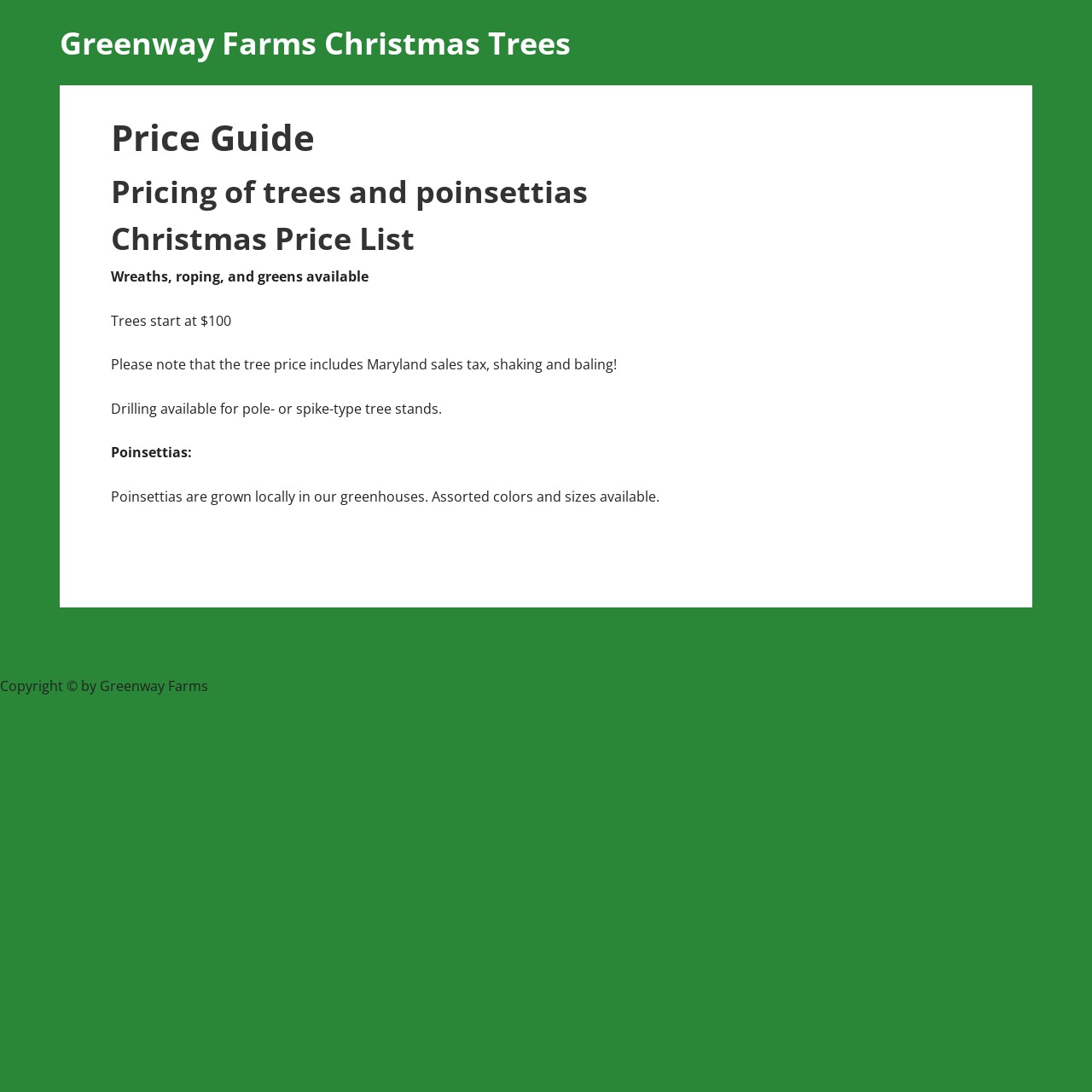Use the details in the image to answer the question thoroughly: 
What is the copyright holder of the webpage?

I found the answer by reading the text 'Copyright © by Greenway Farms' which is a static text element at the bottom of the webpage.